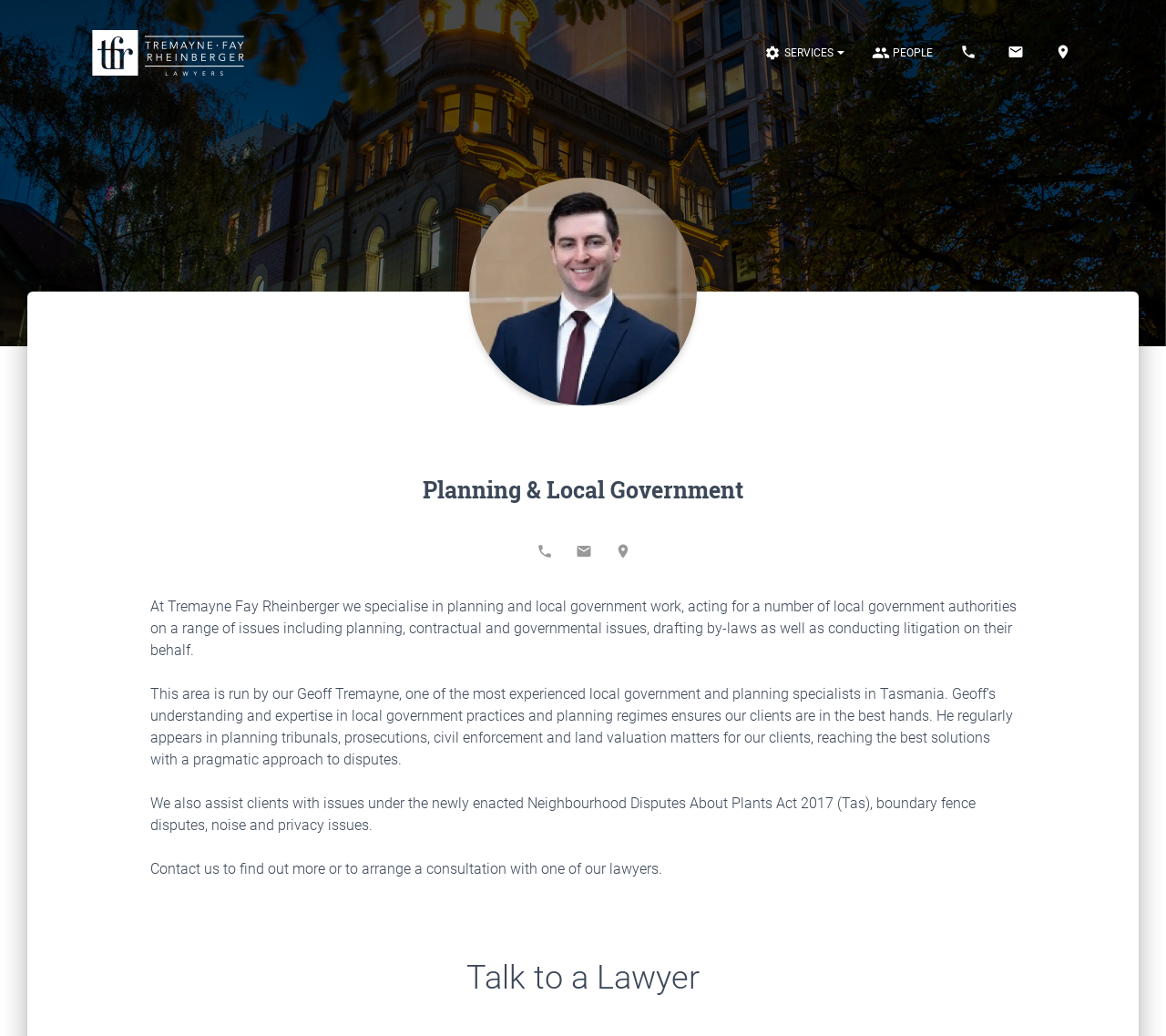Provide a single word or phrase answer to the question: 
What is the name of the law firm?

Tremayne Fay Rheinberger